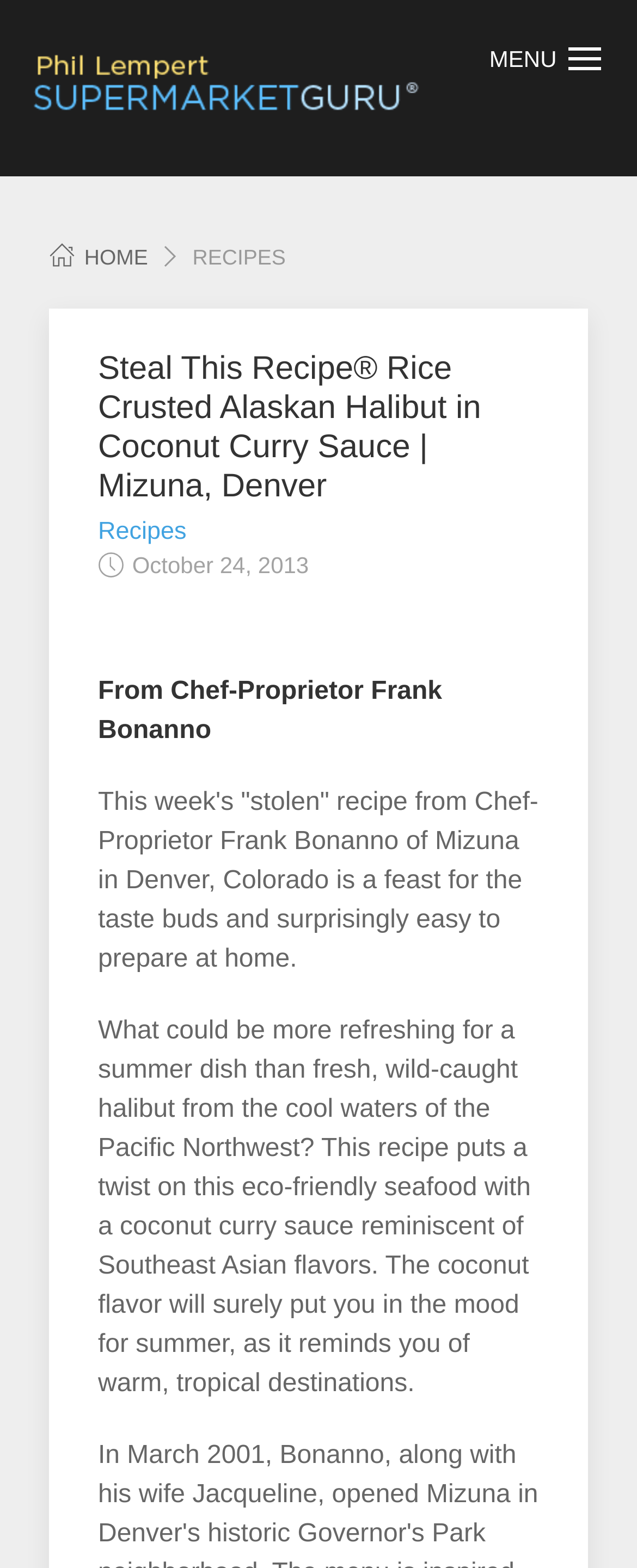What is the type of fish used in the recipe?
Look at the image and provide a short answer using one word or a phrase.

Alaskan Halibut